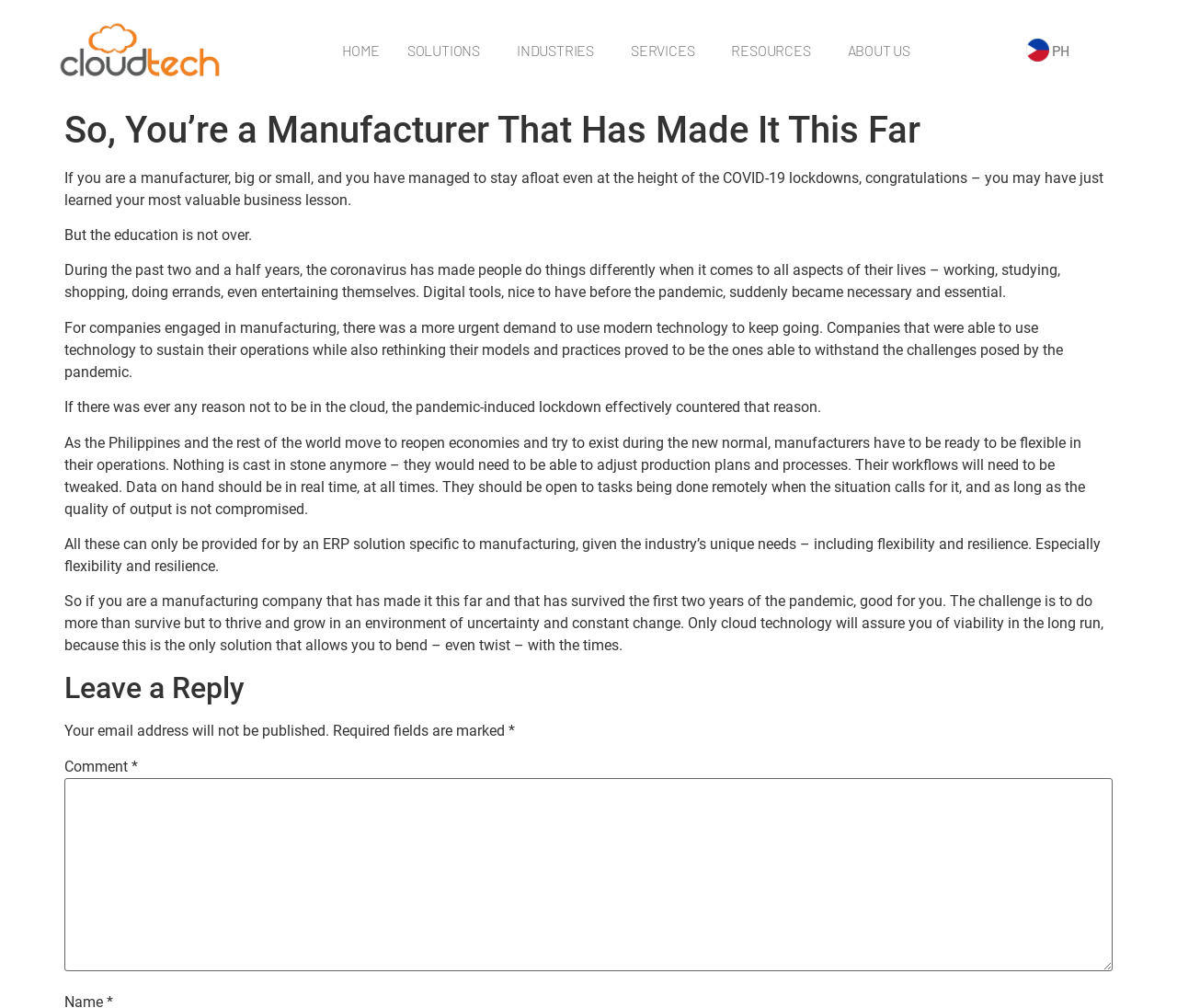Determine the bounding box coordinates for the clickable element required to fulfill the instruction: "Click Web Squadron Logo". Provide the coordinates as four float numbers between 0 and 1, i.e., [left, top, right, bottom].

[0.872, 0.039, 0.892, 0.061]